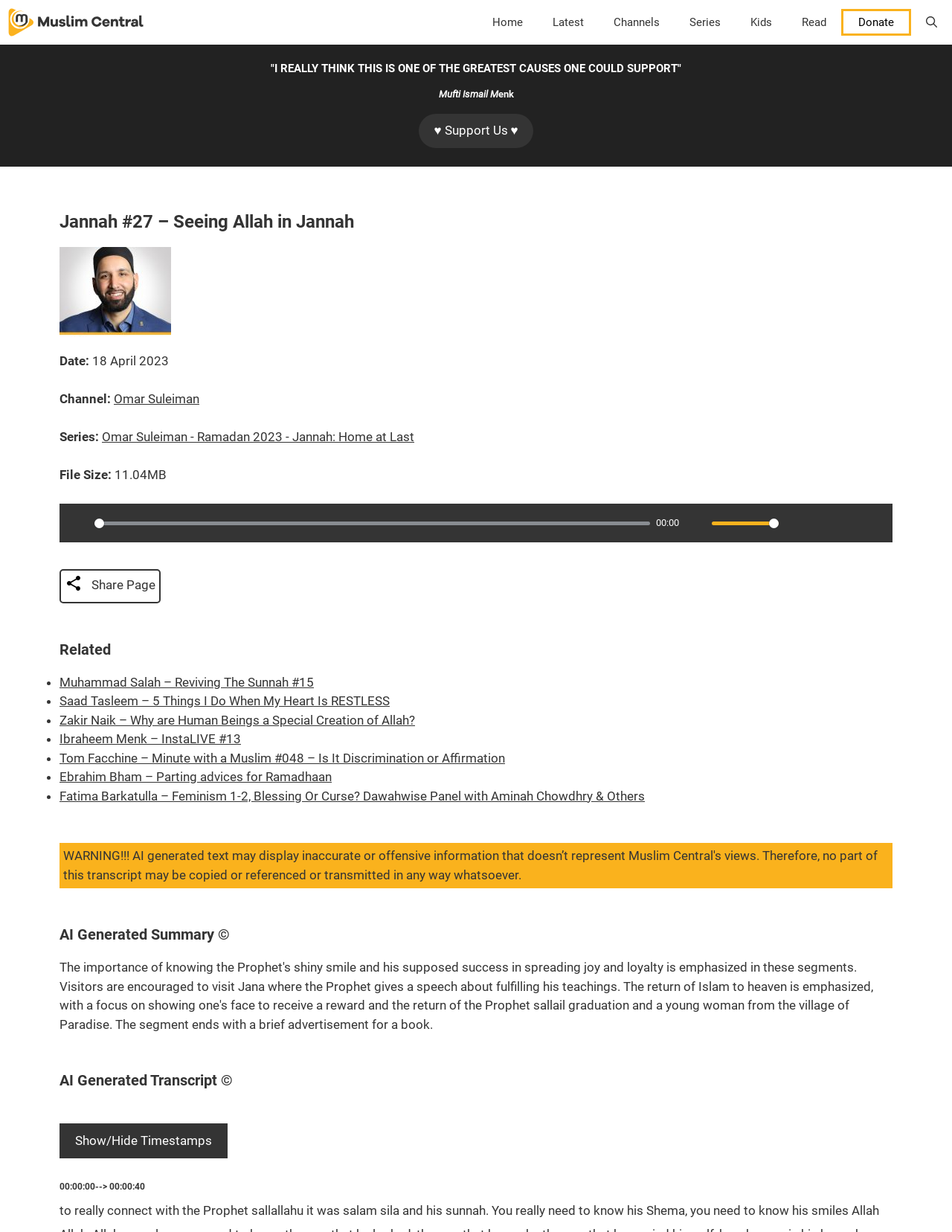Can you find the bounding box coordinates of the area I should click to execute the following instruction: "Download the audio lecture"?

[0.851, 0.415, 0.876, 0.434]